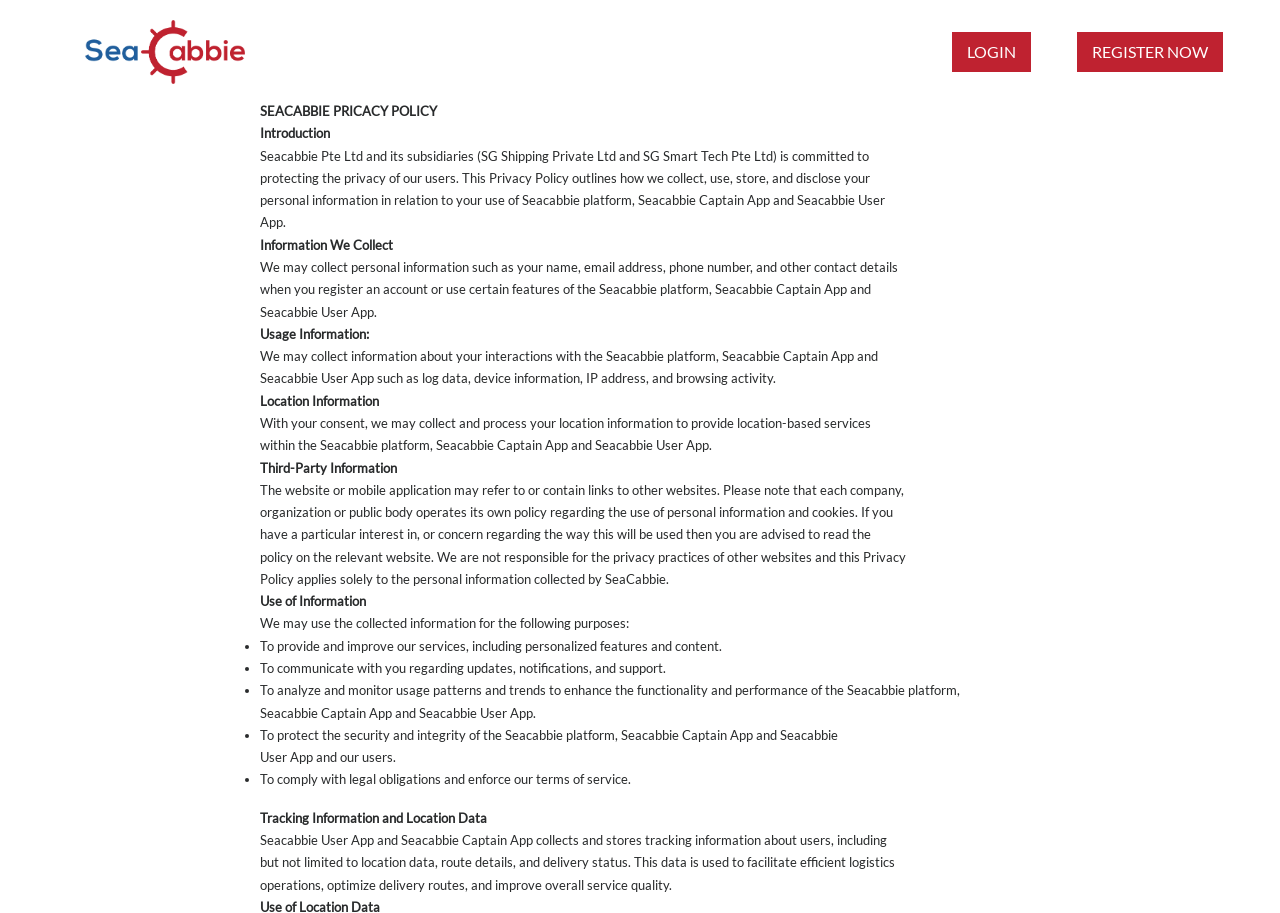What is the purpose of collecting location information?
Refer to the image and offer an in-depth and detailed answer to the question.

The policy states that with the user's consent, the company may collect and process location information to provide location-based services within the Seacabbie platform, Seacabbie Captain App, and Seacabbie User App, as mentioned in the static text element 'Location Information'.